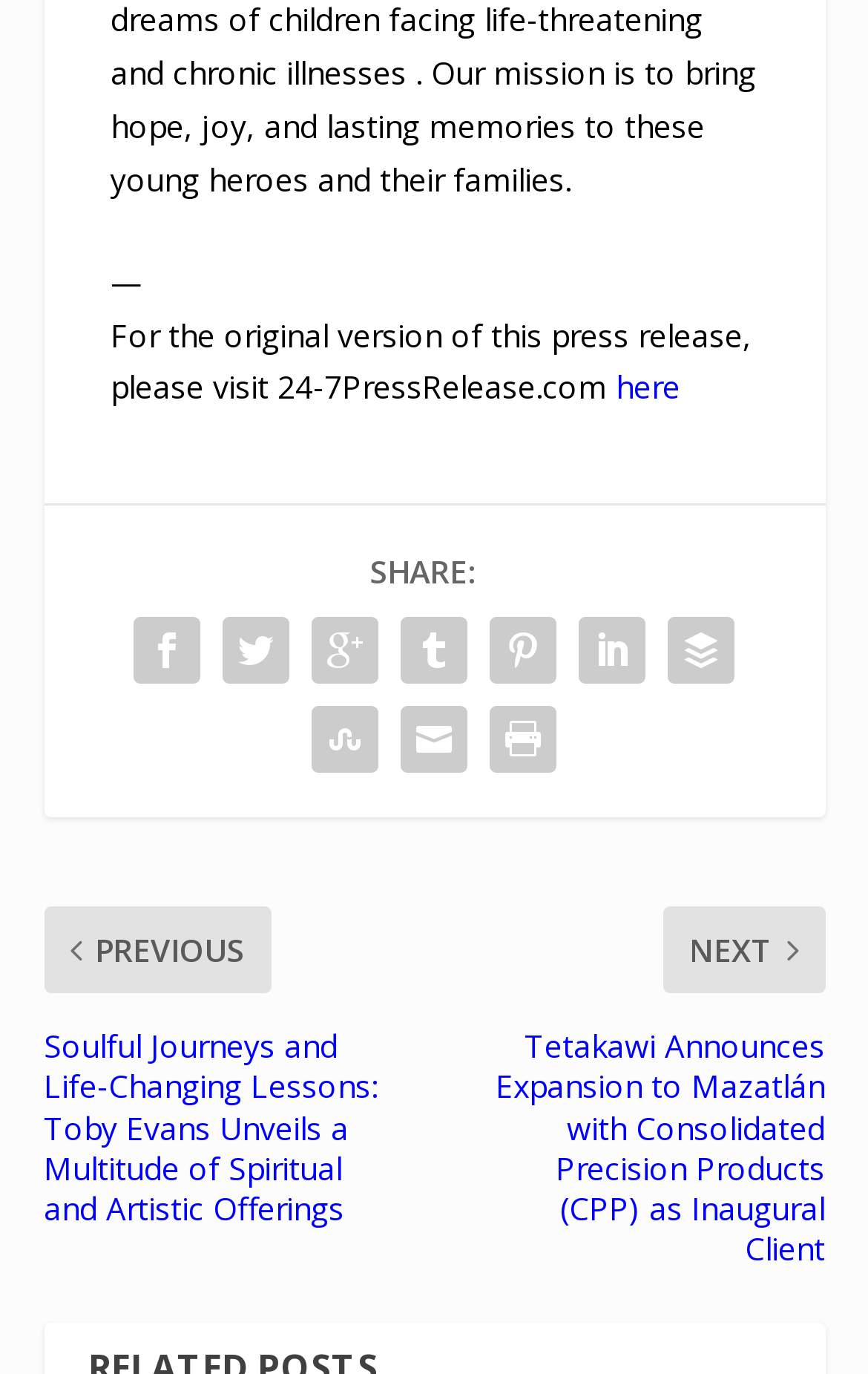What is the label for the social media sharing section?
Answer the question with a single word or phrase derived from the image.

SHARE: